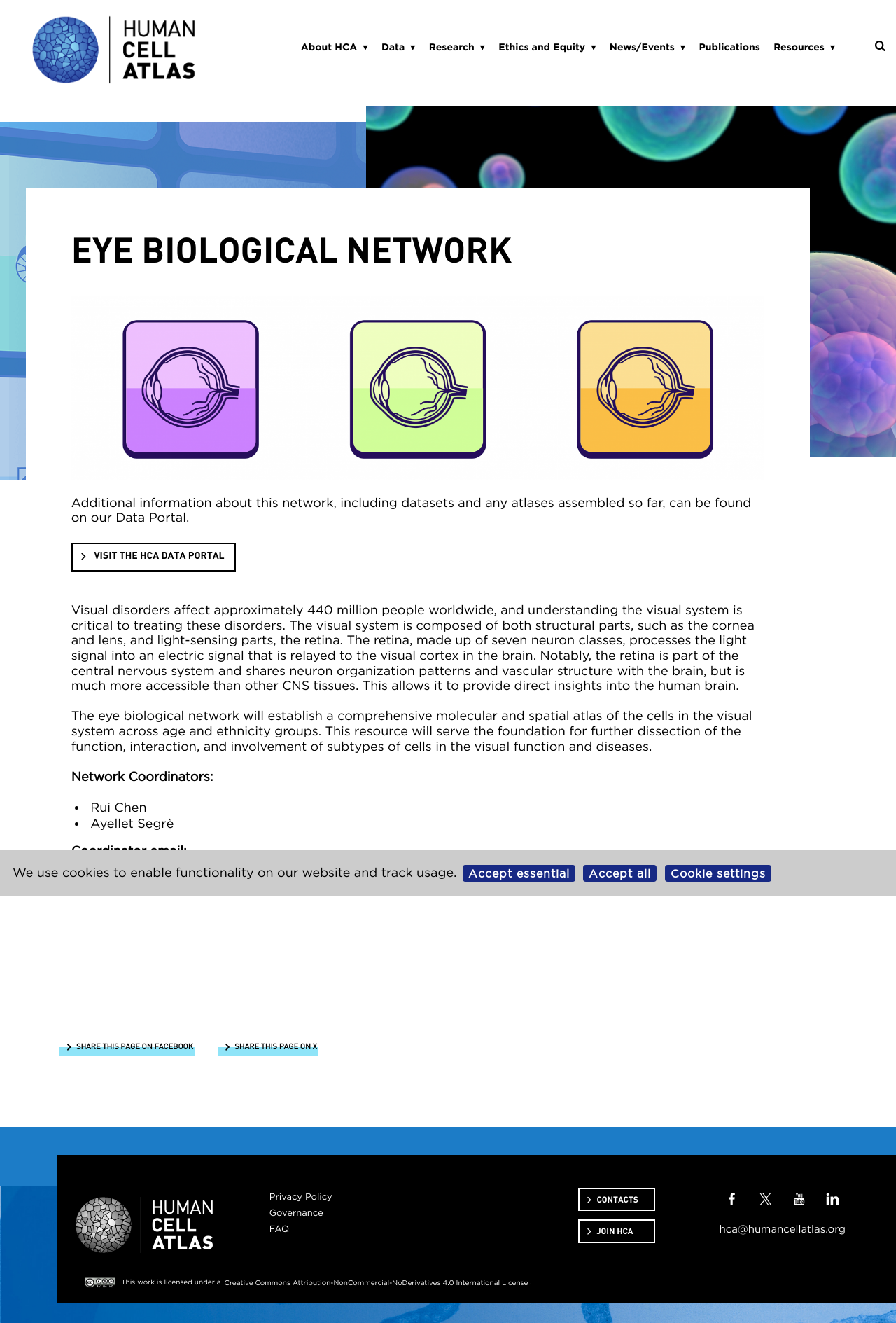What is the license of this work?
Provide an in-depth and detailed answer to the question.

The question asks for the license of this work. By looking at the link 'Creative Commons Attribution-NonCommercial-NoDerivatives 4.0 International License', I found the answer to this question.